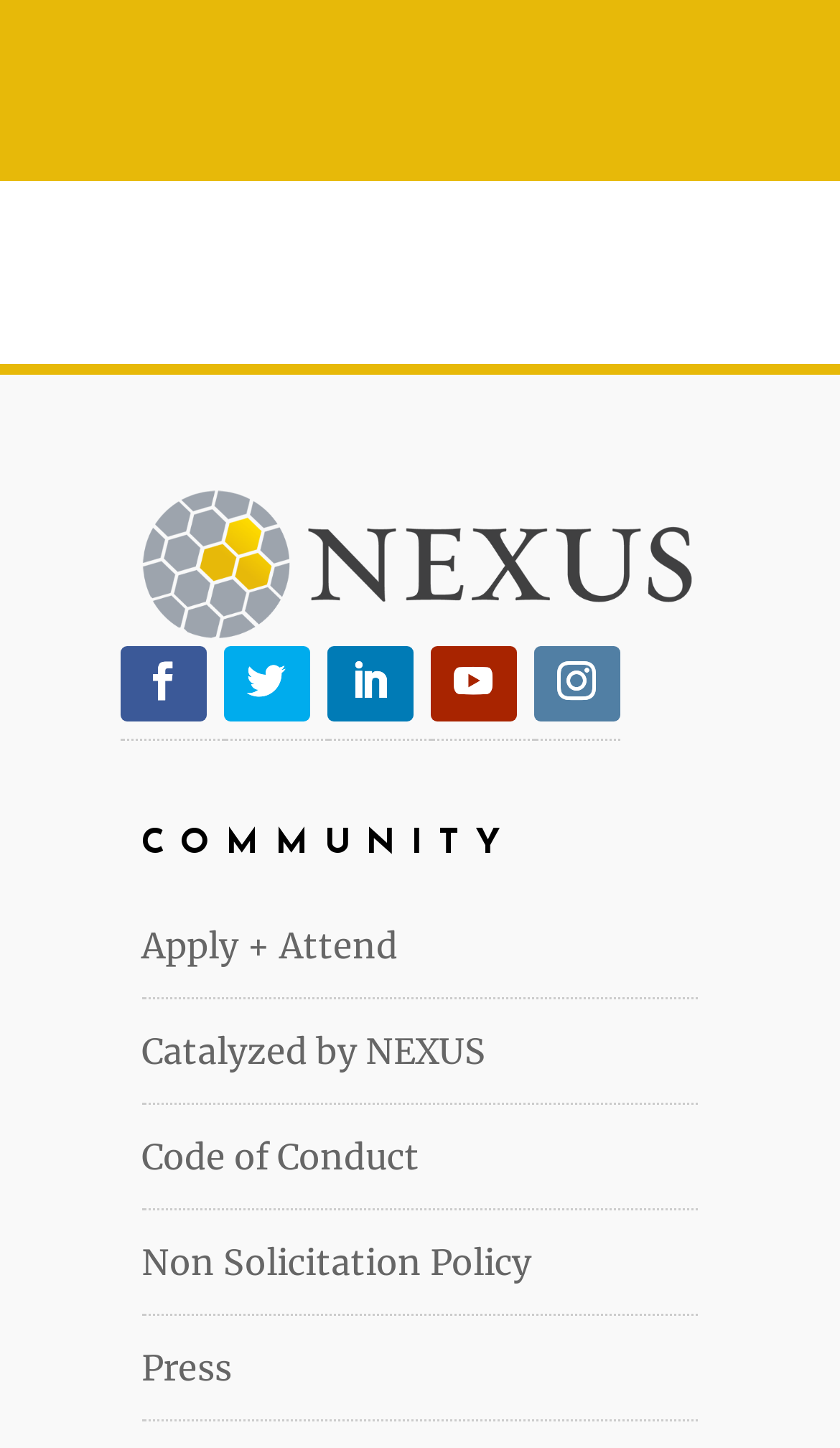Please indicate the bounding box coordinates for the clickable area to complete the following task: "Learn about the non solicitation policy". The coordinates should be specified as four float numbers between 0 and 1, i.e., [left, top, right, bottom].

[0.168, 0.856, 0.632, 0.886]